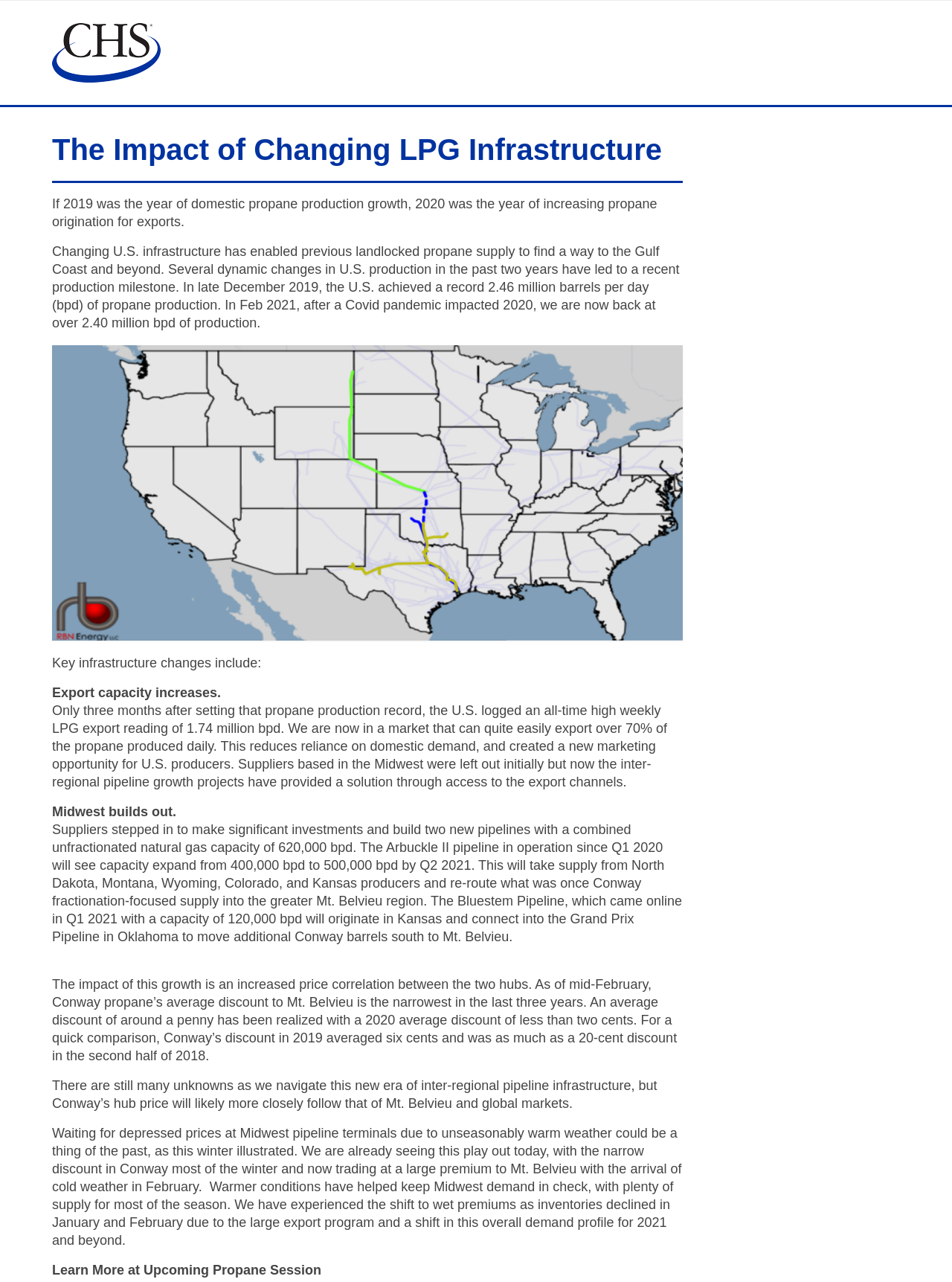Give a comprehensive overview of the webpage, including key elements.

The webpage is about the impact of changing LPG infrastructure, specifically focusing on the propane industry. At the top left corner, there is a CHS logo, which is an image linked to the company's website. Below the logo, there is a header that displays the title "The Impact of Changing LPG Infrastructure" in a prominent font.

The main content of the webpage is divided into several sections. The first section discusses the growth of domestic propane production in 2019 and the increasing propane origination for exports in 2020. This section is followed by a figure, which is likely a graph or chart illustrating the production growth.

The next section highlights key infrastructure changes, including export capacity increases and the build-out of the Midwest region. This section is divided into several subheadings, each discussing a specific aspect of the infrastructure changes. The text explains how these changes have led to a recent production milestone, with the U.S. achieving a record 2.46 million barrels per day of propane production.

The webpage also discusses the impact of these changes on the market, including the reduction of reliance on domestic demand and the creation of new marketing opportunities for U.S. producers. There are several paragraphs of text that provide more detailed information on the changes in the Midwest region, including the construction of new pipelines and the increased price correlation between the Conway and Mt. Belvieu hubs.

At the bottom of the webpage, there is a call-to-action section that invites readers to "Learn More at Upcoming Propane Session". This section is located below the main content area and is visually separated from the rest of the page. On the right side of the webpage, there is a complementary section that appears to be a sidebar or a widget, but its content is not clearly defined.